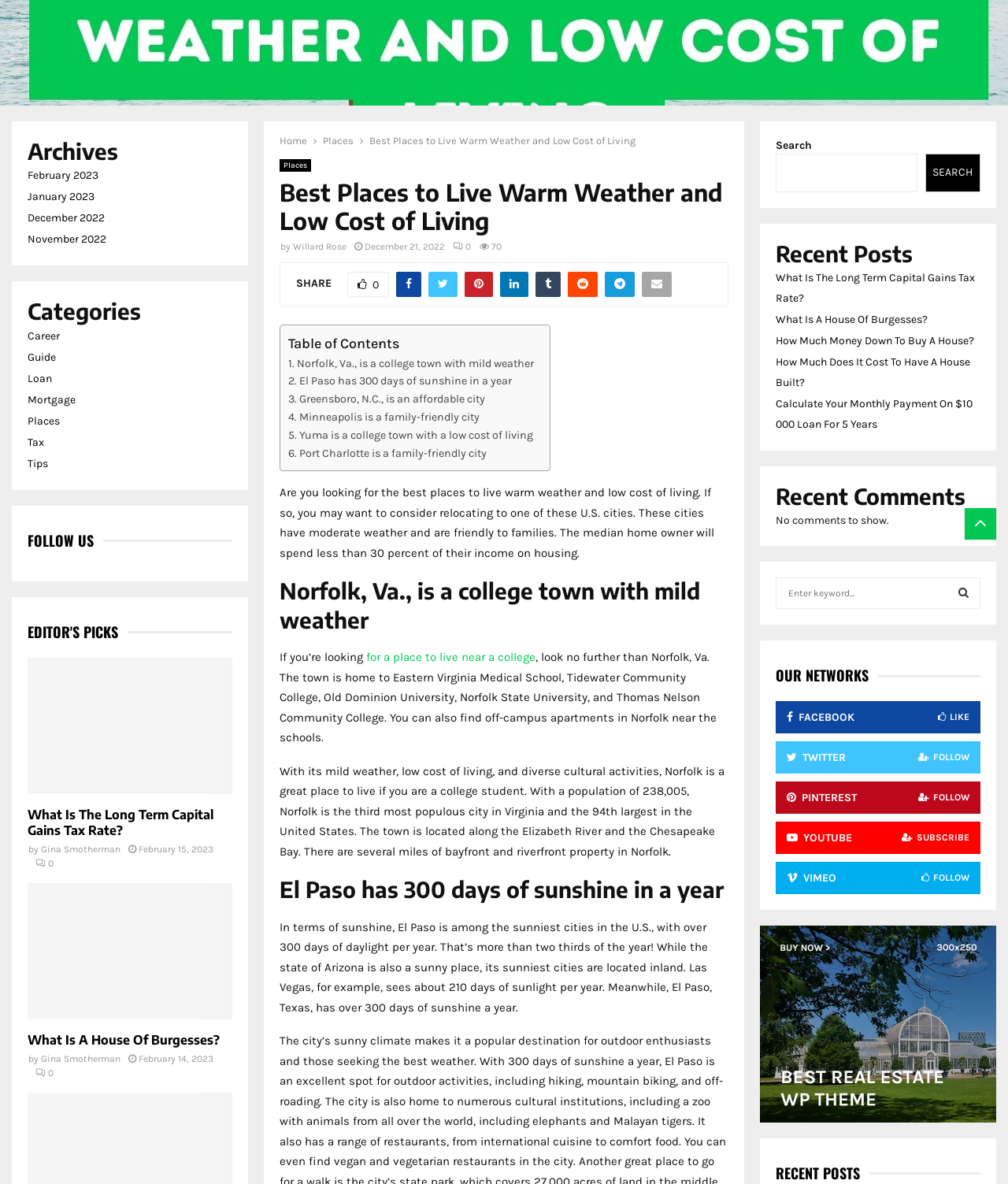Using the provided description: "parent_node: ABOUT US", find the bounding box coordinates of the corresponding UI element. The output should be four float numbers between 0 and 1, in the format [left, top, right, bottom].

[0.957, 0.429, 0.988, 0.456]